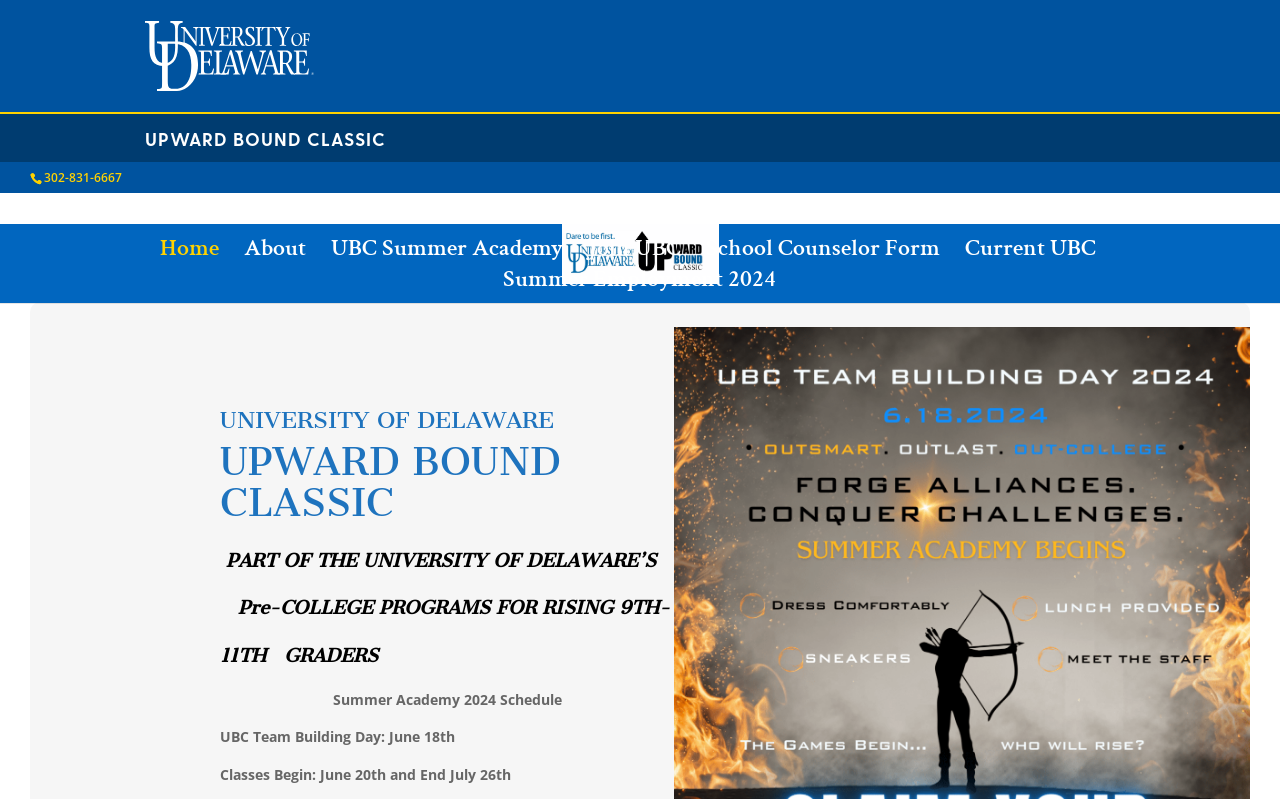Specify the bounding box coordinates of the area to click in order to follow the given instruction: "Click on the 'Medical marijuana' link."

None